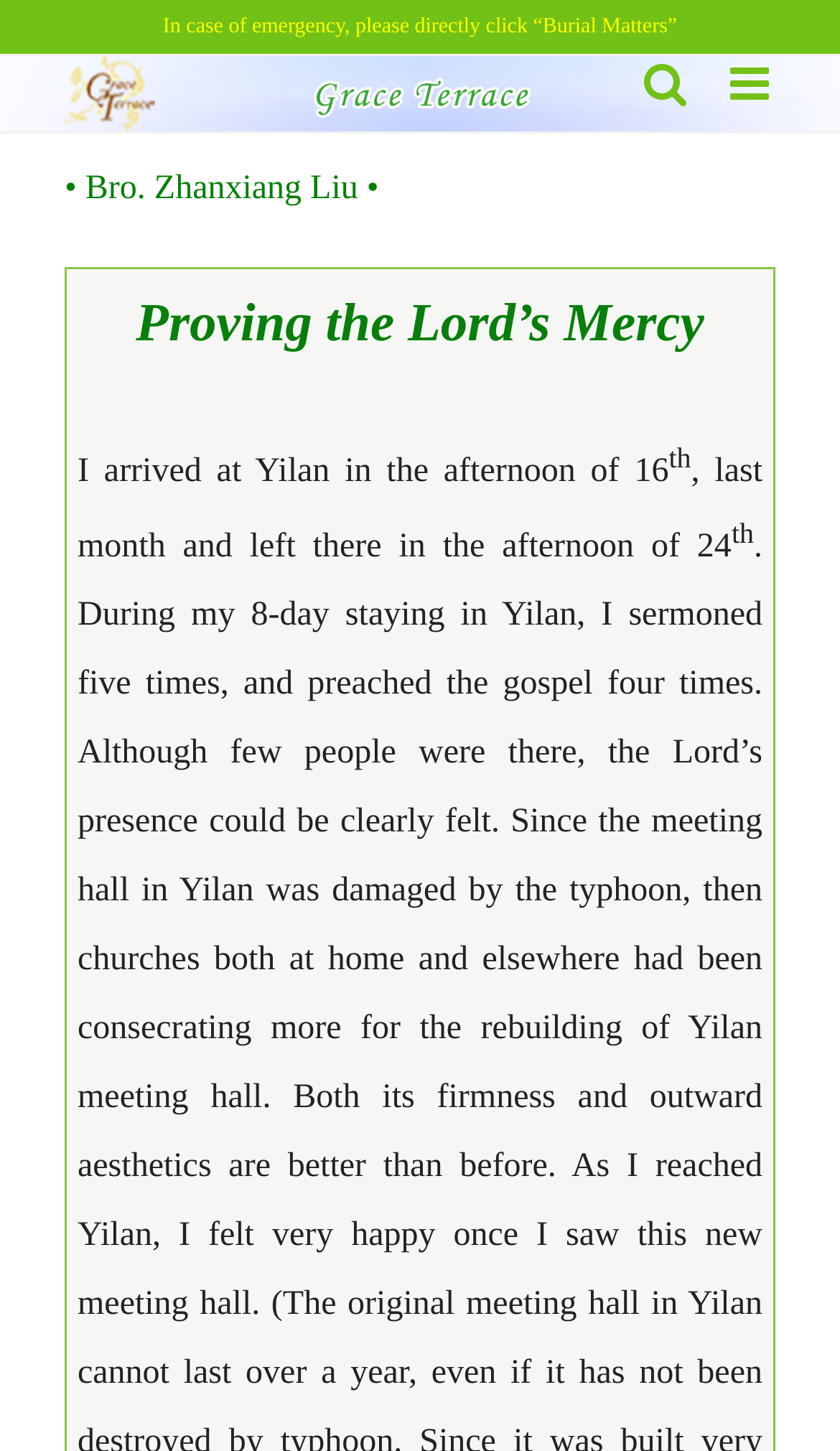Articulate a complete and detailed caption of the webpage elements.

The webpage is about Bro. Zhanxiang Liu's experience, titled "Proving the Lord's Mercy". At the top, there is a navigation menu labeled "Secondary Menu" that spans the entire width of the page. Below it, there is a link to "Burial Matters" in case of an emergency. 

To the right of the navigation menu, there is the Grace Terrace Logo, which is an image. Below the logo, there are two links: "Toggle mobile menu" and "Toggle mobile search". 

The main content of the webpage starts with a title "• Bro. Zhanxiang Liu •" followed by a heading "Proving the Lord's Mercy". Below the heading, there is a paragraph of text that describes Bro. Zhanxiang Liu's experience, which starts with "I arrived at Yilan in the afternoon of 16..." and continues with "...last month and left there in the afternoon of 24". 

At the bottom of the page, there is a link labeled "Go to Top" with an upward arrow icon, which allows users to quickly navigate back to the top of the page.